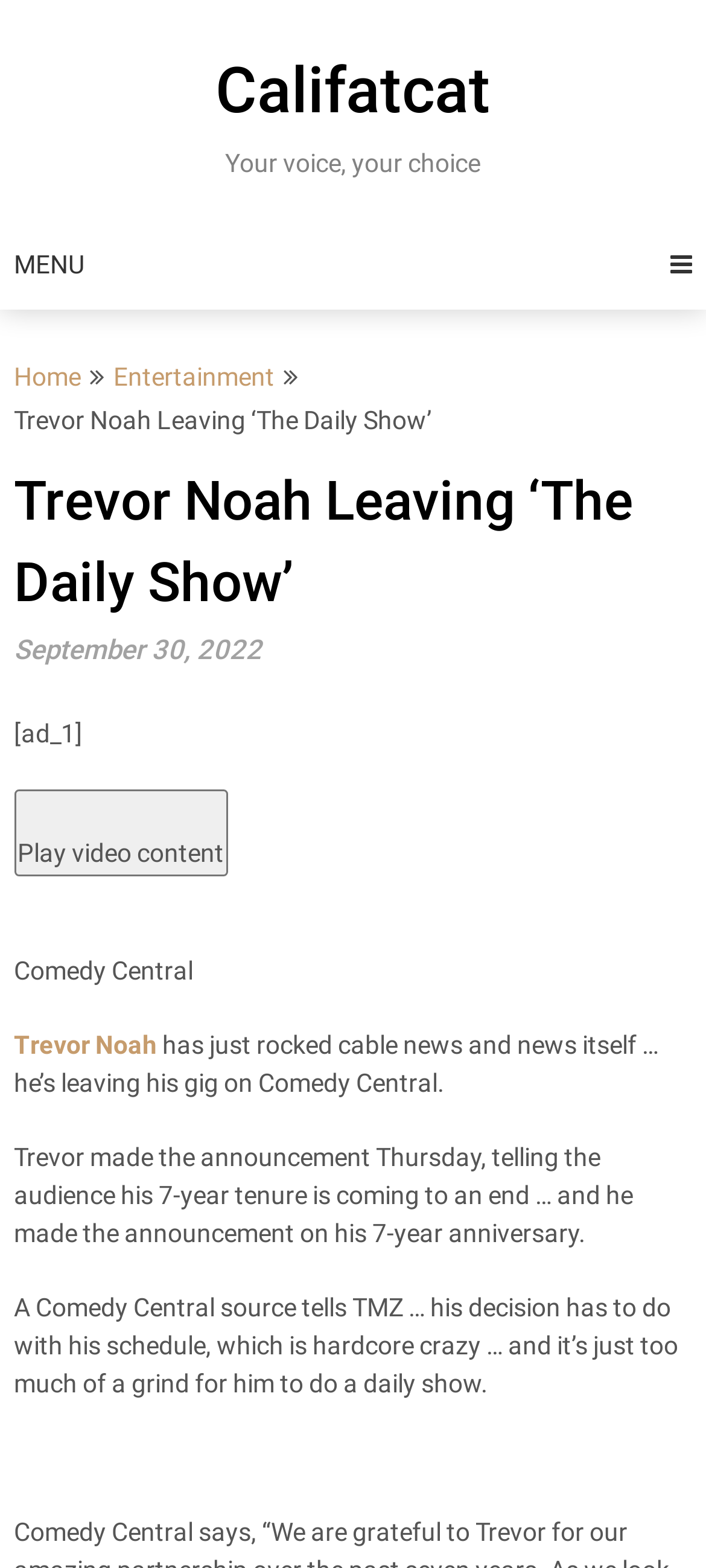Please examine the image and answer the question with a detailed explanation:
What is the date of the announcement?

The webpage contains the text 'September 30, 2022' which is likely the date of the announcement of Trevor Noah leaving The Daily Show.